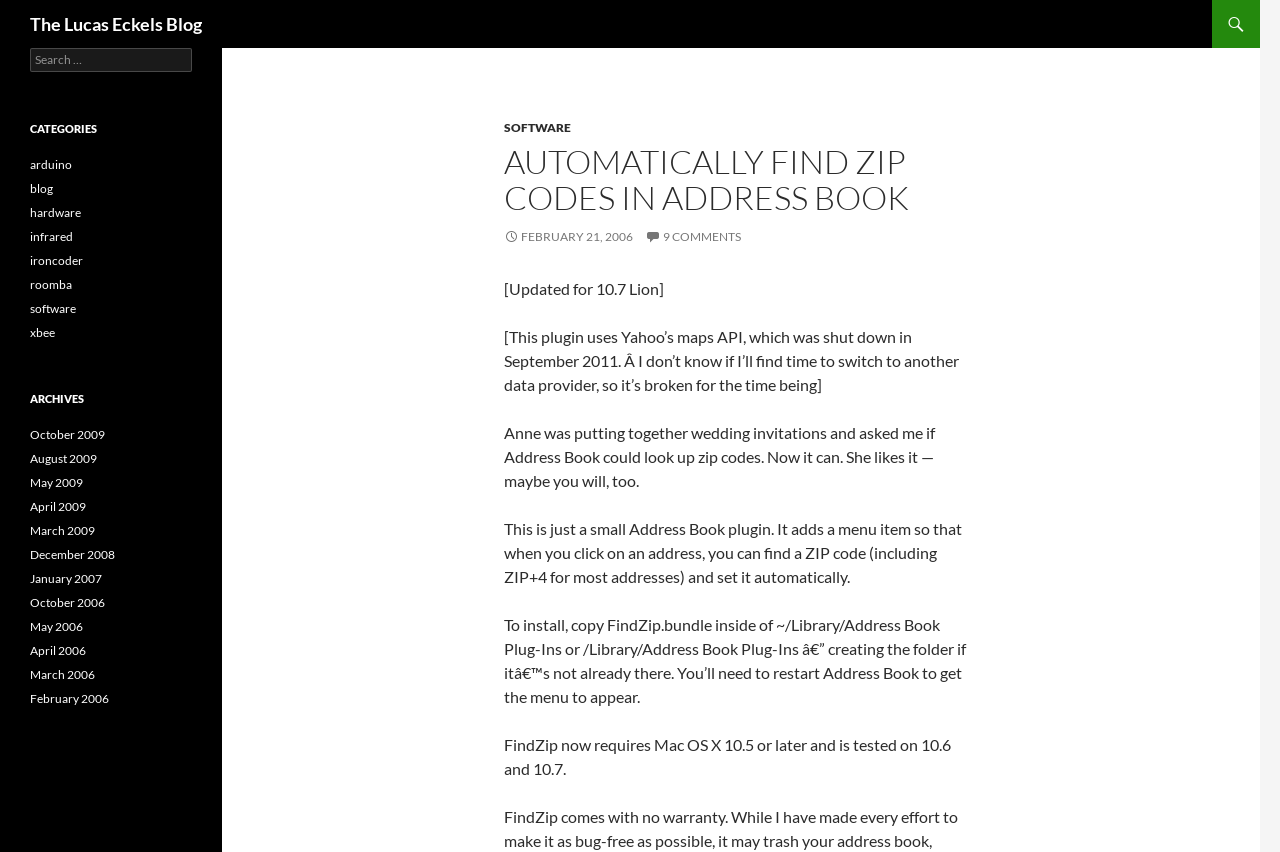Identify the bounding box of the UI element described as follows: "hardware". Provide the coordinates as four float numbers in the range of 0 to 1 [left, top, right, bottom].

[0.023, 0.241, 0.063, 0.258]